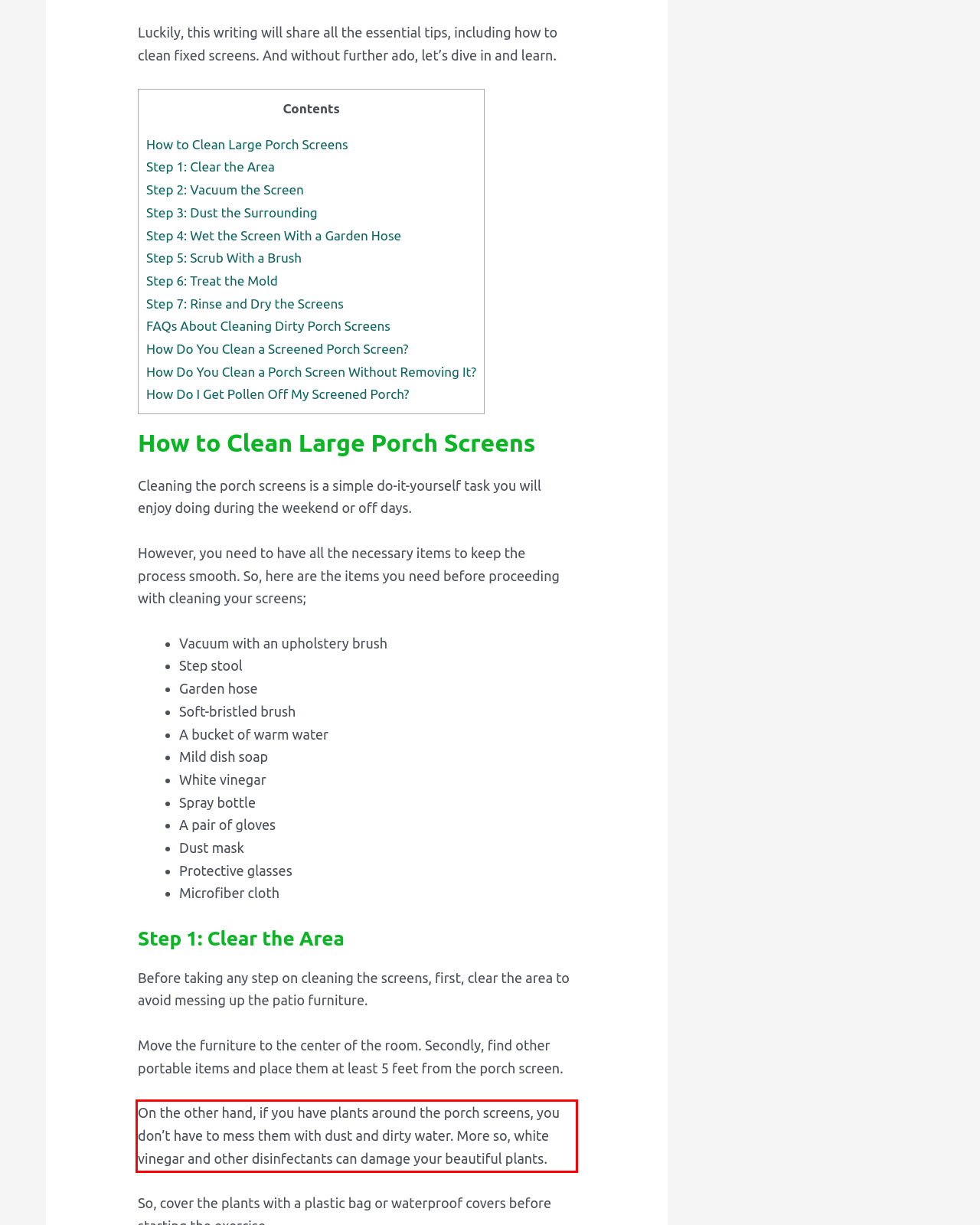There is a screenshot of a webpage with a red bounding box around a UI element. Please use OCR to extract the text within the red bounding box.

On the other hand, if you have plants around the porch screens, you don’t have to mess them with dust and dirty water. More so, white vinegar and other disinfectants can damage your beautiful plants.